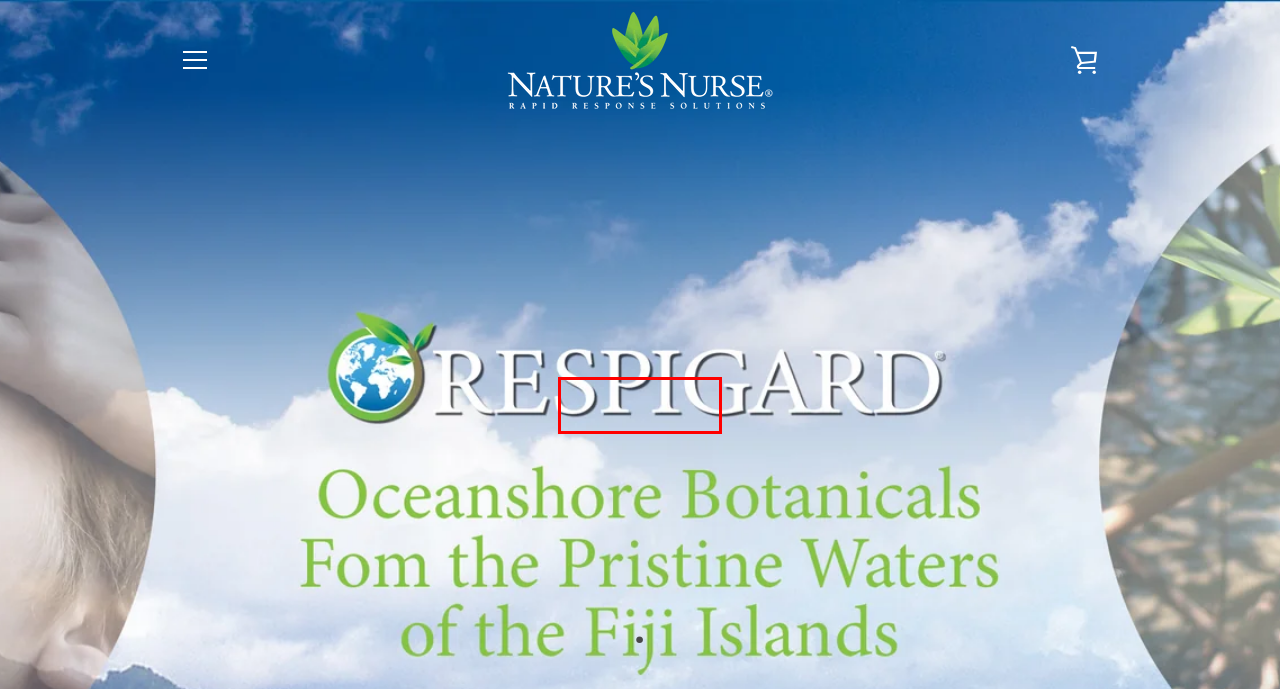You are given a screenshot of a webpage within which there is a red rectangle bounding box. Please choose the best webpage description that matches the new webpage after clicking the selected element in the bounding box. Here are the options:
A. Account – Natures Nurse
B. Testimonials – Natures Nurse
C. About – Natures Nurse
D. Wholesale – Natures Nurse
E. Create Account – Natures Nurse
F. Scargard® 1oz Available at Willner Chemists – Natures Nurse
G. Respigard® 1oz and 4oz Available at Willner Chemists – Natures Nurse
H. Your Shopping Cart – Natures Nurse

D